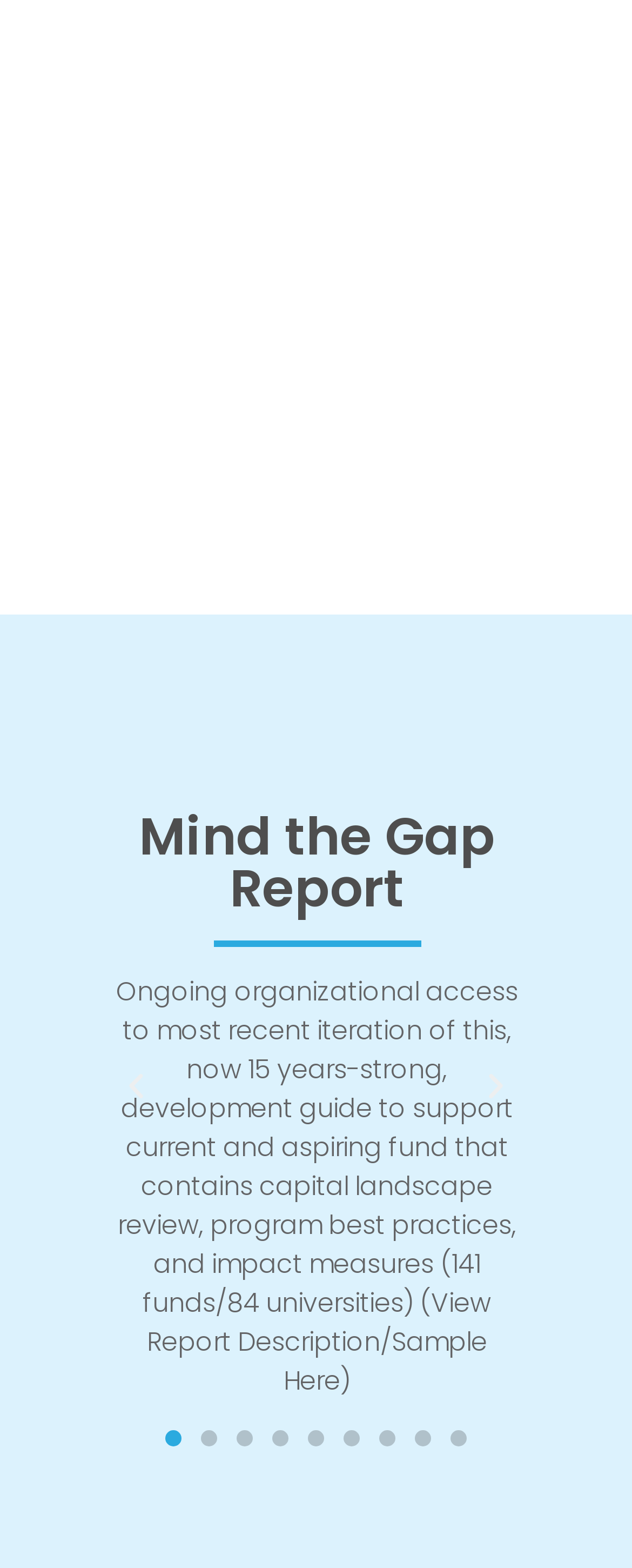Pinpoint the bounding box coordinates of the clickable area needed to execute the instruction: "Go to next slide". The coordinates should be specified as four float numbers between 0 and 1, i.e., [left, top, right, bottom].

[0.759, 0.682, 0.81, 0.703]